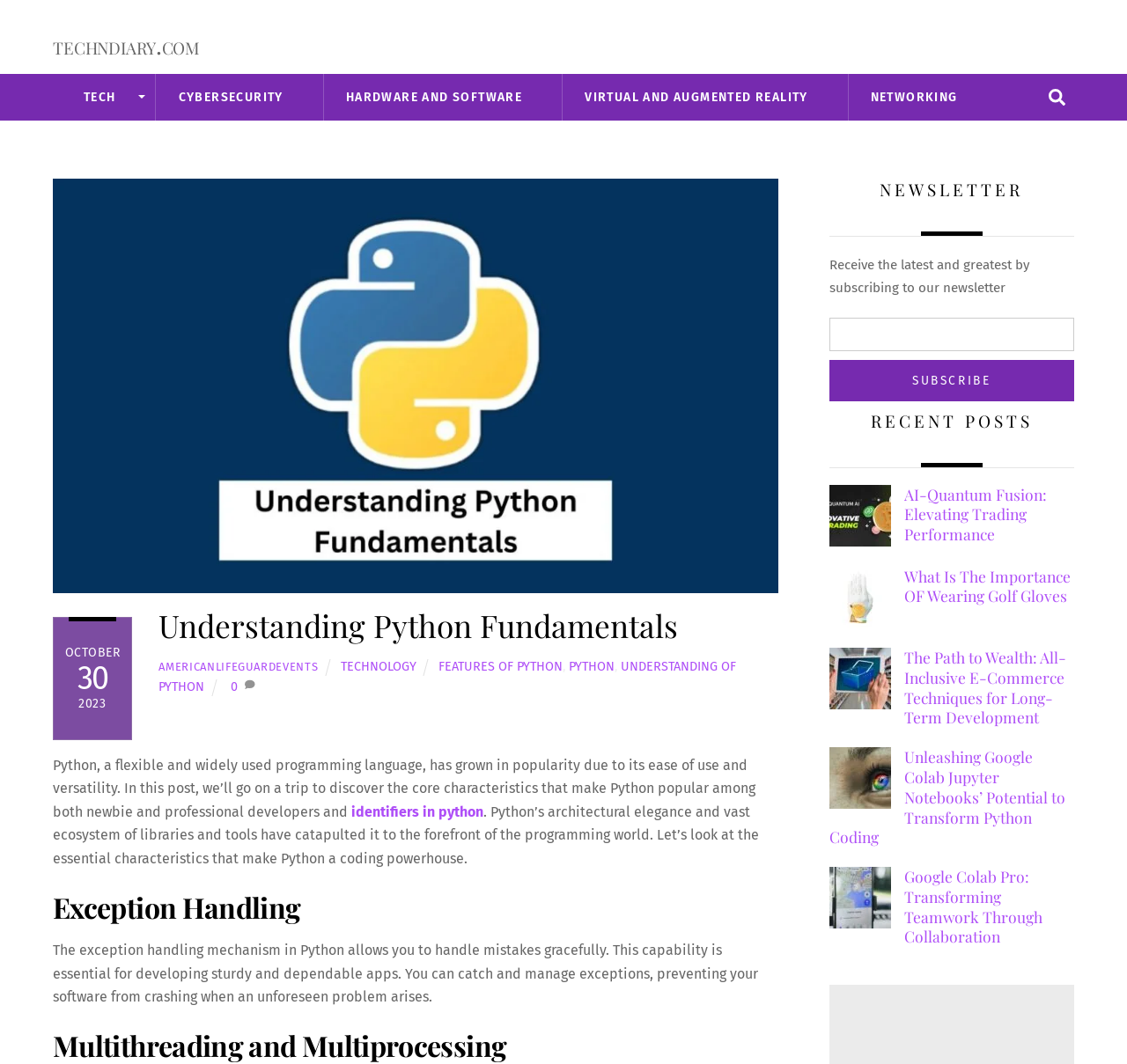Determine the bounding box coordinates of the clickable region to carry out the instruction: "Learn about Exception Handling in Python".

[0.047, 0.835, 0.69, 0.87]